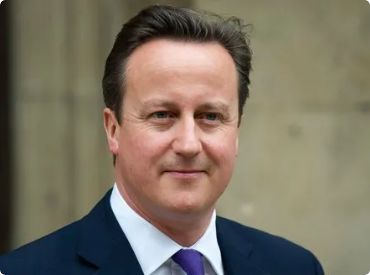What is the context of the background in the image?
From the image, provide a succinct answer in one word or a short phrase.

official or architectural setting